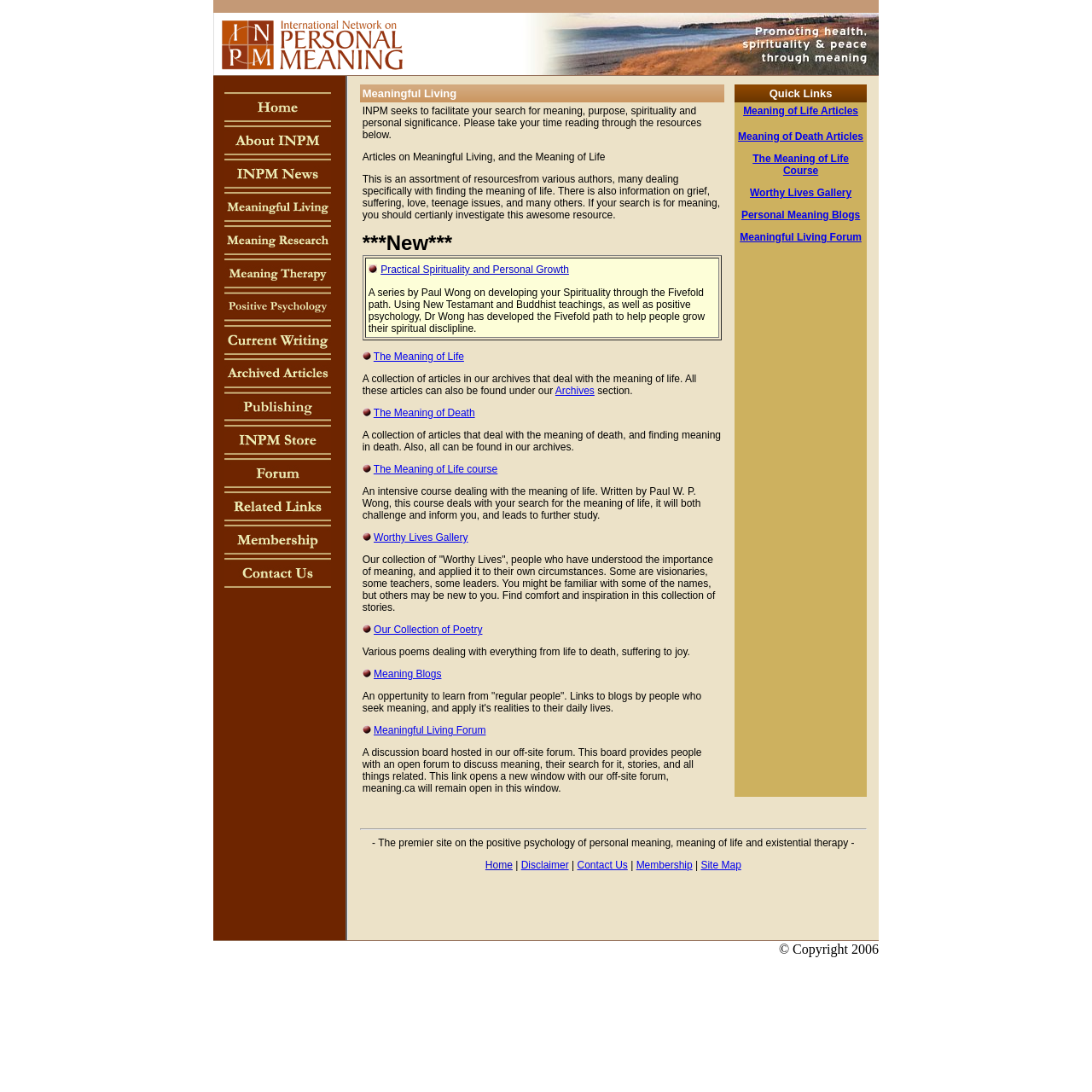Locate the bounding box coordinates of the clickable element to fulfill the following instruction: "Discuss in the 'Meaningful Living Forum'". Provide the coordinates as four float numbers between 0 and 1 in the format [left, top, right, bottom].

[0.322, 0.07, 0.802, 0.861]